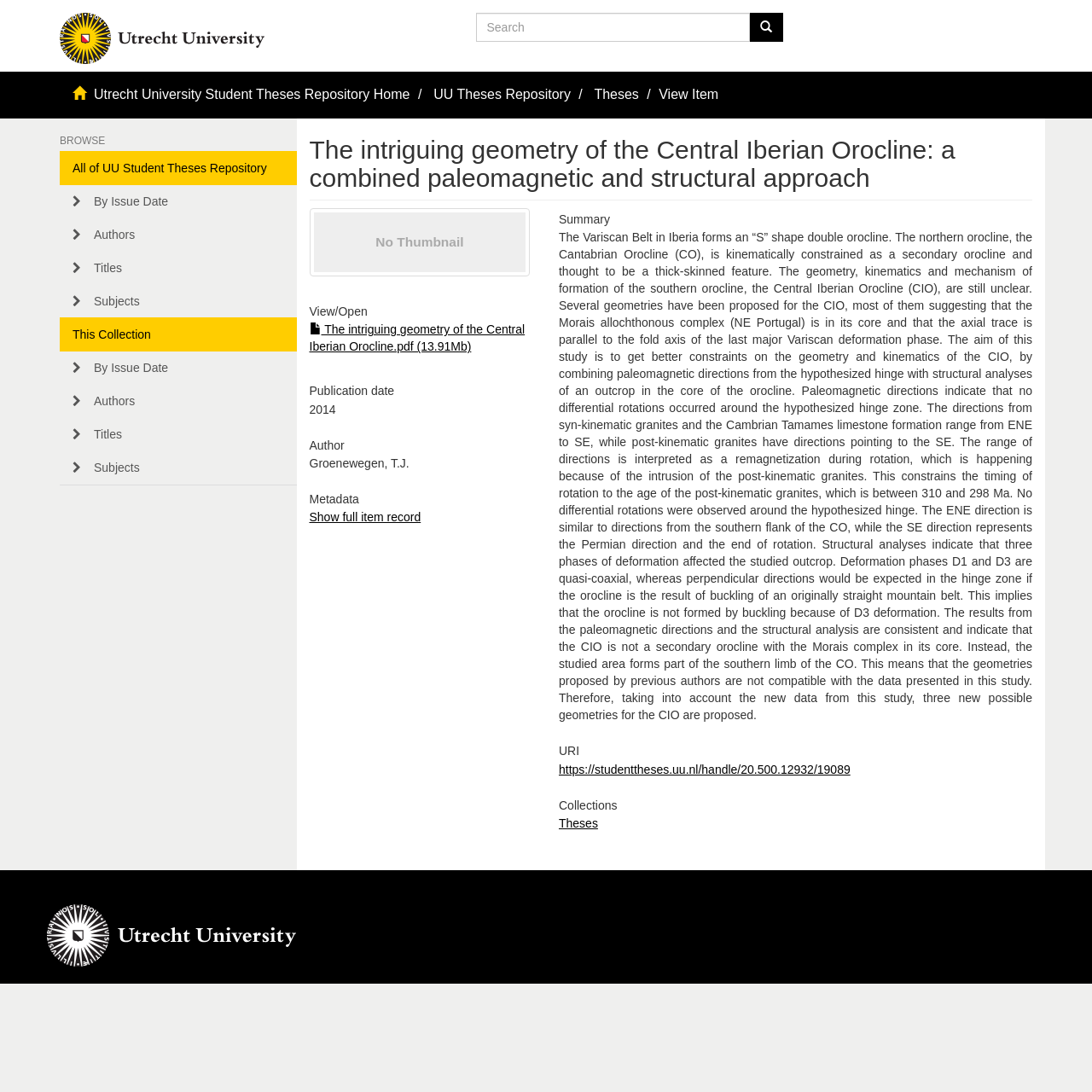Based on what you see in the screenshot, provide a thorough answer to this question: What is the URI of the thesis?

I found this answer by looking at the link element with the text 'https://studenttheses.uu.nl/handle/20.500.12932/19089' on the webpage. This link is likely the unique identifier for the thesis in the university's repository.